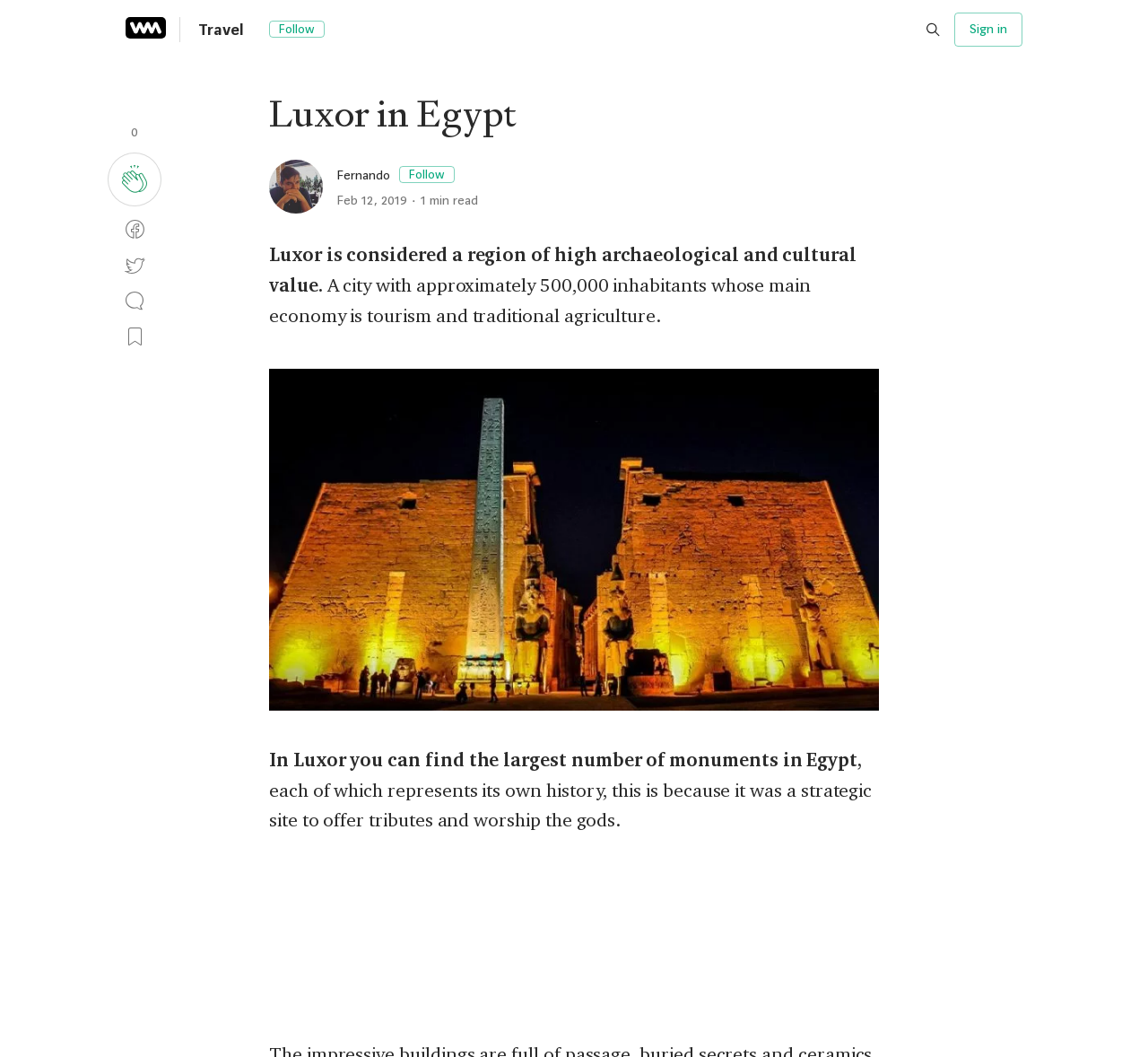When was the article about Luxor published?
Can you provide a detailed and comprehensive answer to the question?

I found this information by looking at the time element on the webpage, which displays the date 'Feb 12, 2019'.